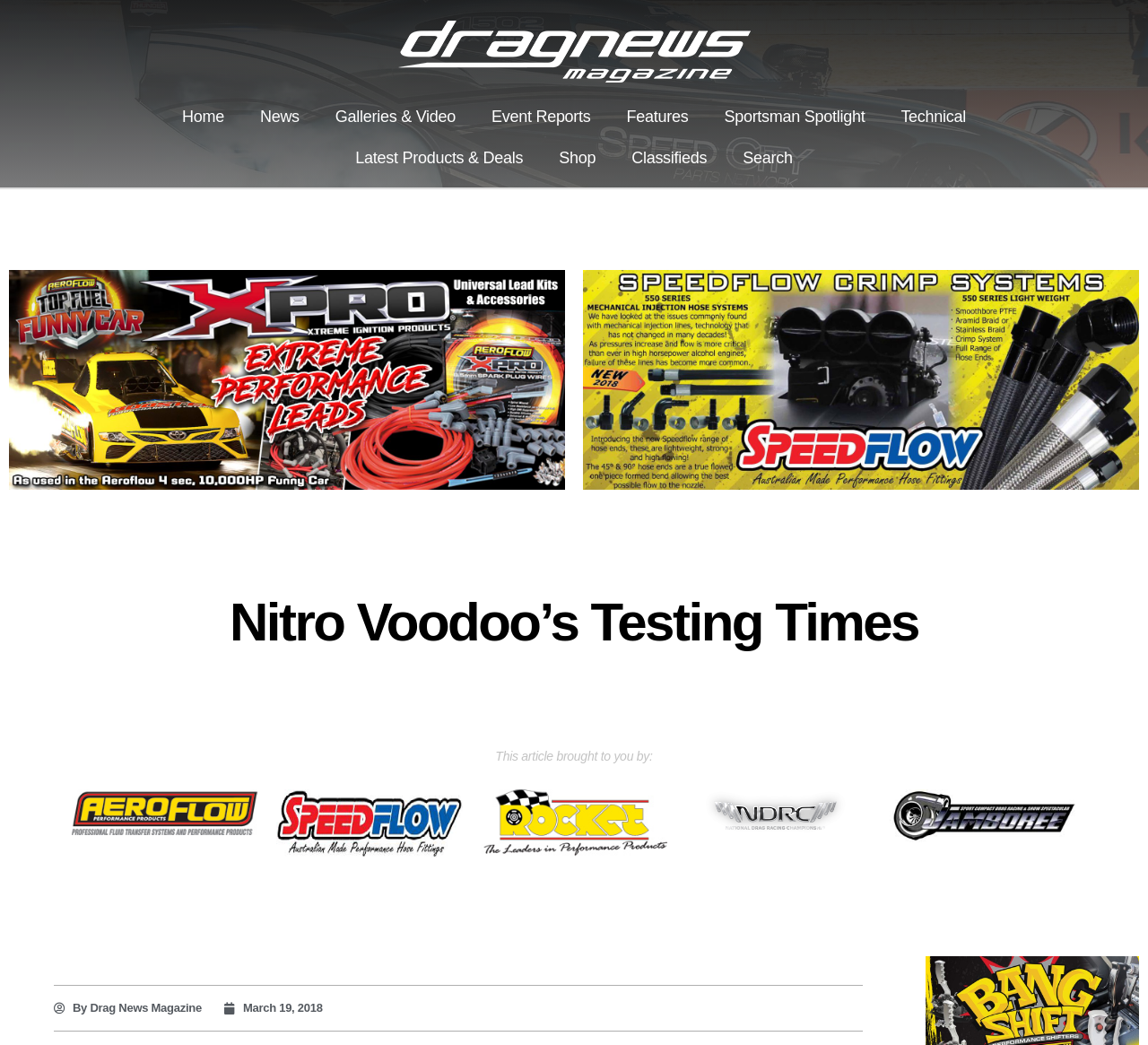Identify the webpage's primary heading and generate its text.

Nitro Voodoo’s Testing Times